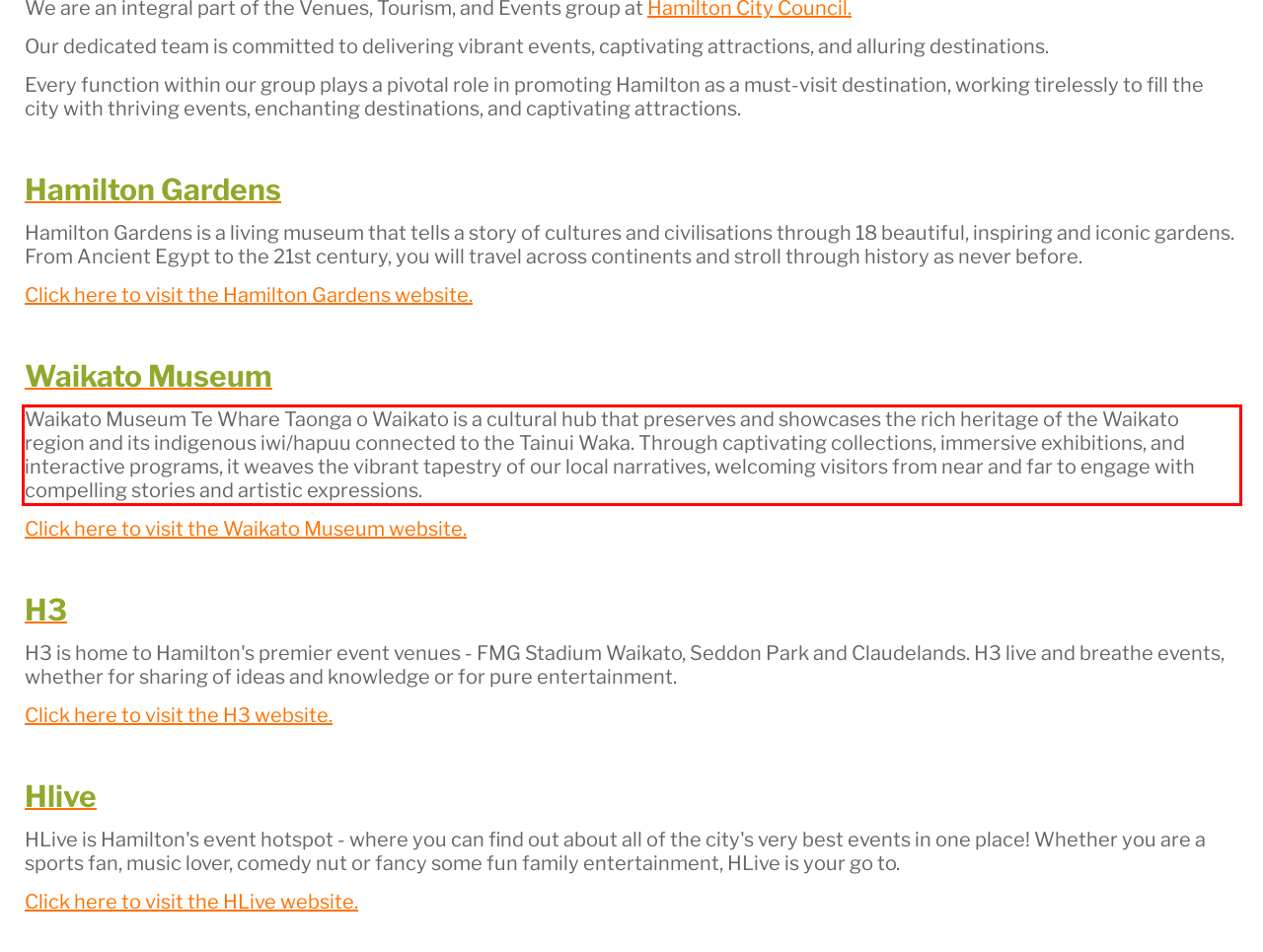You have a screenshot with a red rectangle around a UI element. Recognize and extract the text within this red bounding box using OCR.

Waikato Museum Te Whare Taonga o Waikato is a cultural hub that preserves and showcases the rich heritage of the Waikato region and its indigenous iwi/hapuu connected to the Tainui Waka. Through captivating collections, immersive exhibitions, and interactive programs, it weaves the vibrant tapestry of our local narratives, welcoming visitors from near and far to engage with compelling stories and artistic expressions.